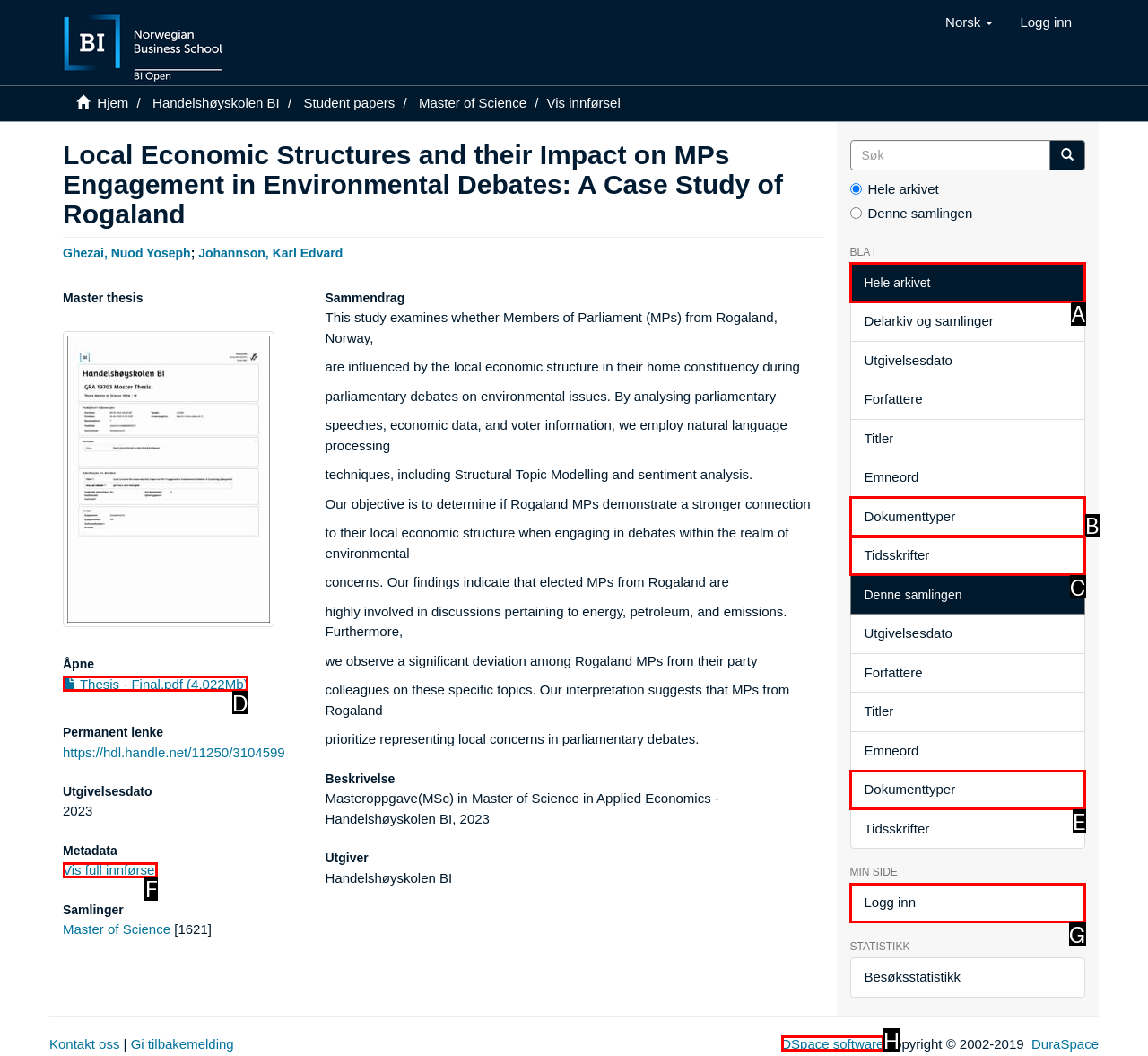Which option should be clicked to execute the following task: View thesis? Respond with the letter of the selected option.

D